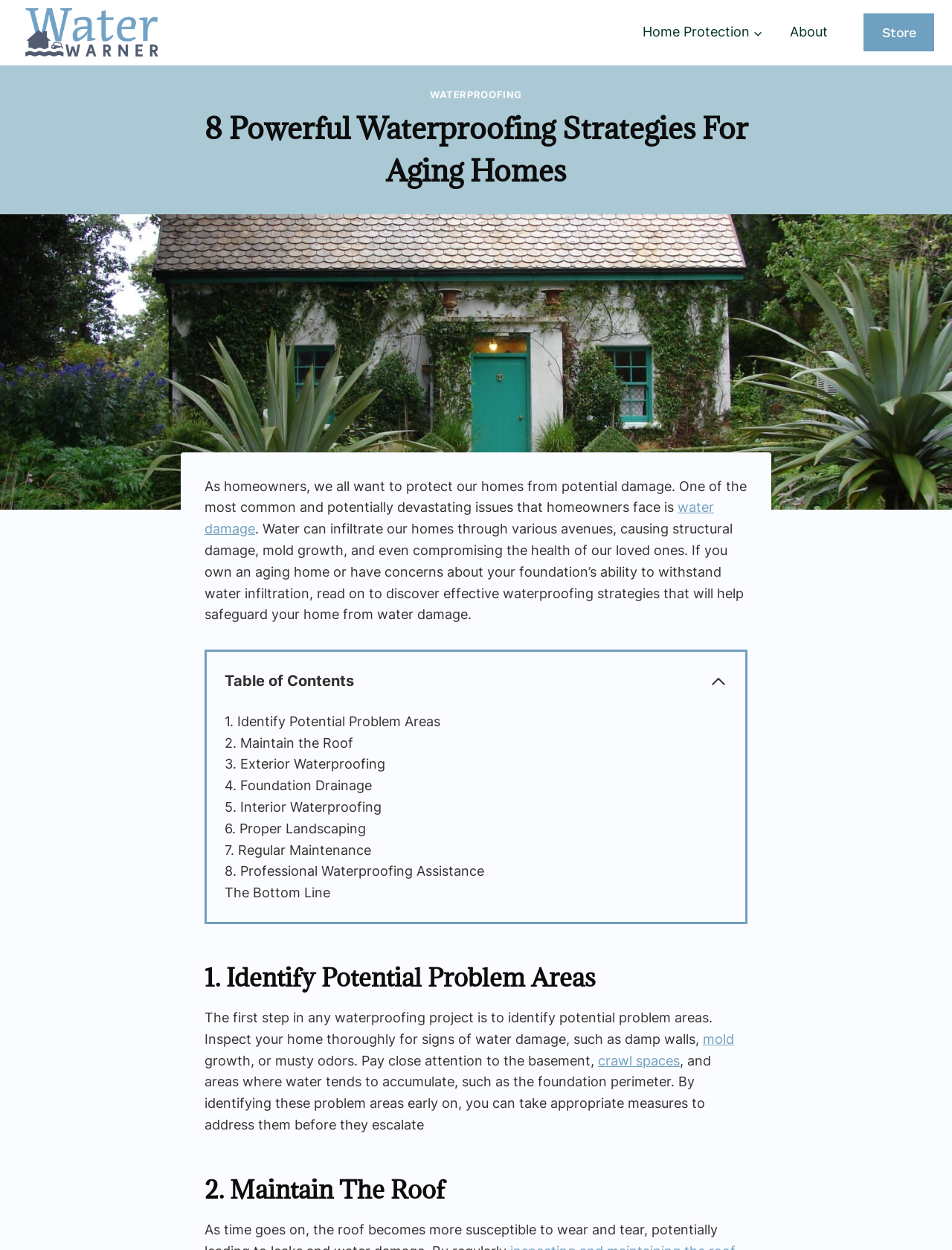What is the first step in any waterproofing project?
Look at the screenshot and give a one-word or phrase answer.

Identify potential problem areas